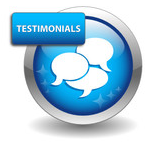Describe all elements and aspects of the image.

The image features a circular blue button with a glossy finish, prominently displaying the word "TESTIMONIALS" in a bold white font at the top. Below this text, there are three stylized speech bubbles, symbolizing communication and feedback. The overall design suggests a focus on user experiences and customer opinions, making it clear that this section is dedicated to sharing positive testimonials from users of a service or product, likely related to stock trading or financial tools. The vibrant color and intuitive iconography invite viewers to engage with the insights and stories shared by satisfied customers.